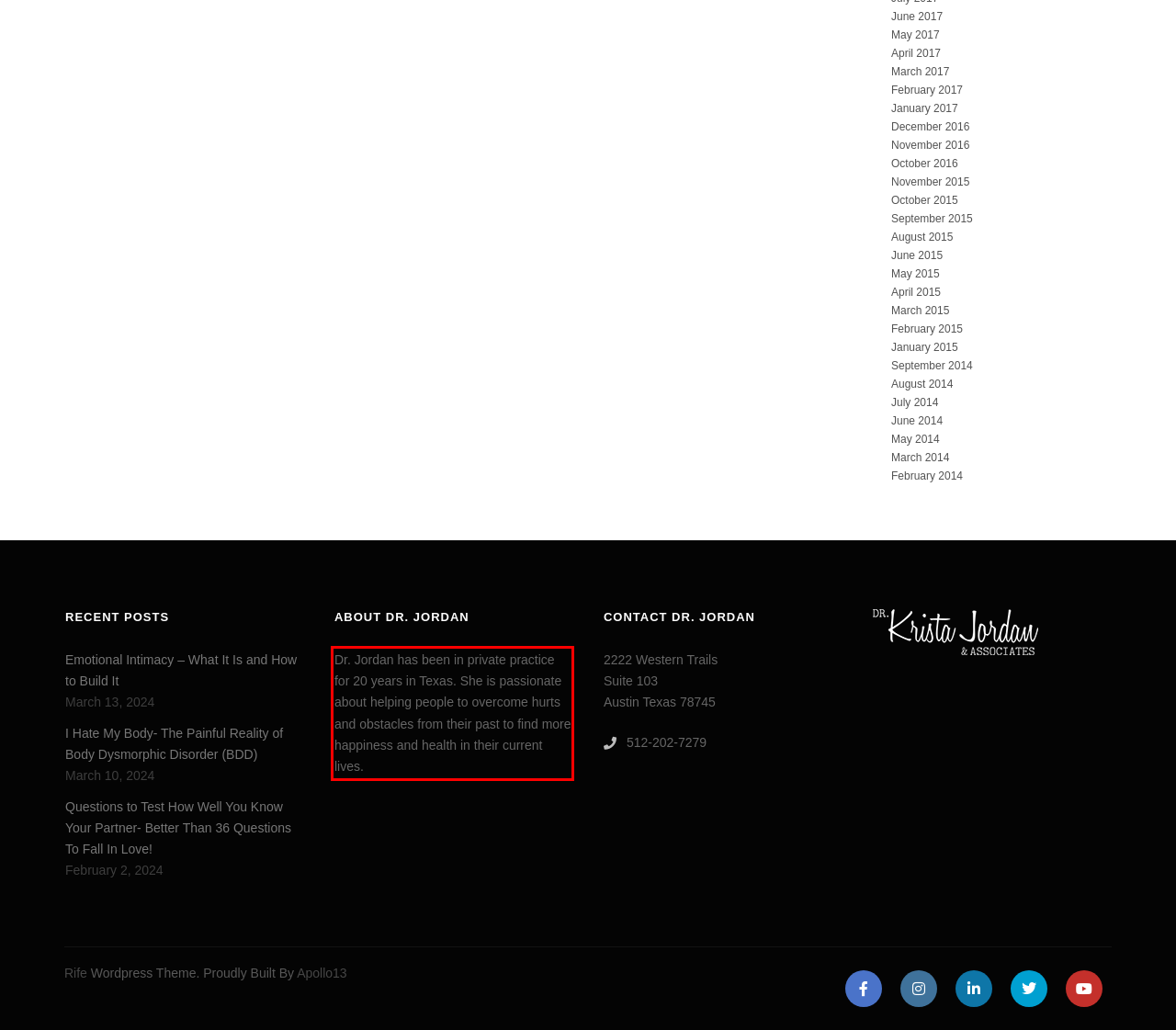With the given screenshot of a webpage, locate the red rectangle bounding box and extract the text content using OCR.

Dr. Jordan has been in private practice for 20 years in Texas. She is passionate about helping people to overcome hurts and obstacles from their past to find more happiness and health in their current lives.